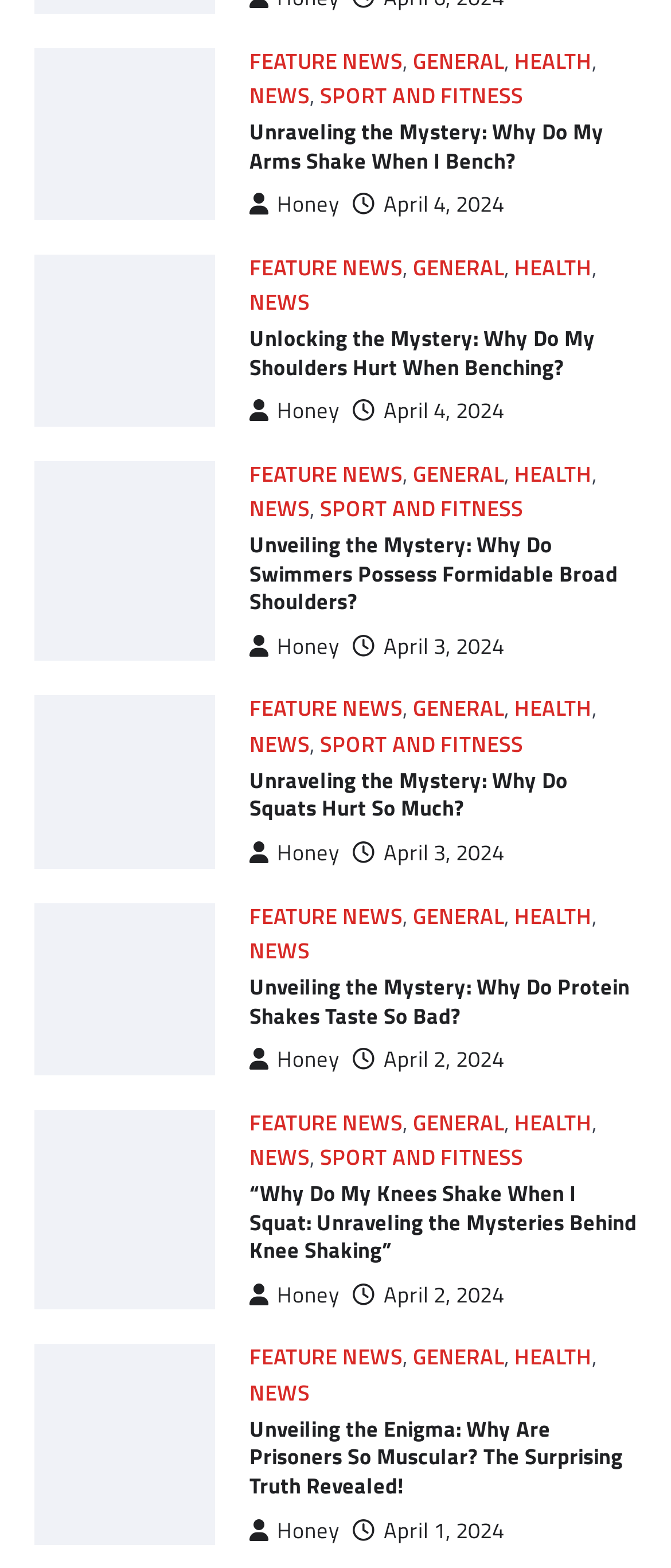Determine the bounding box coordinates of the clickable region to execute the instruction: "Explore Women’s Fashion". The coordinates should be four float numbers between 0 and 1, denoted as [left, top, right, bottom].

None